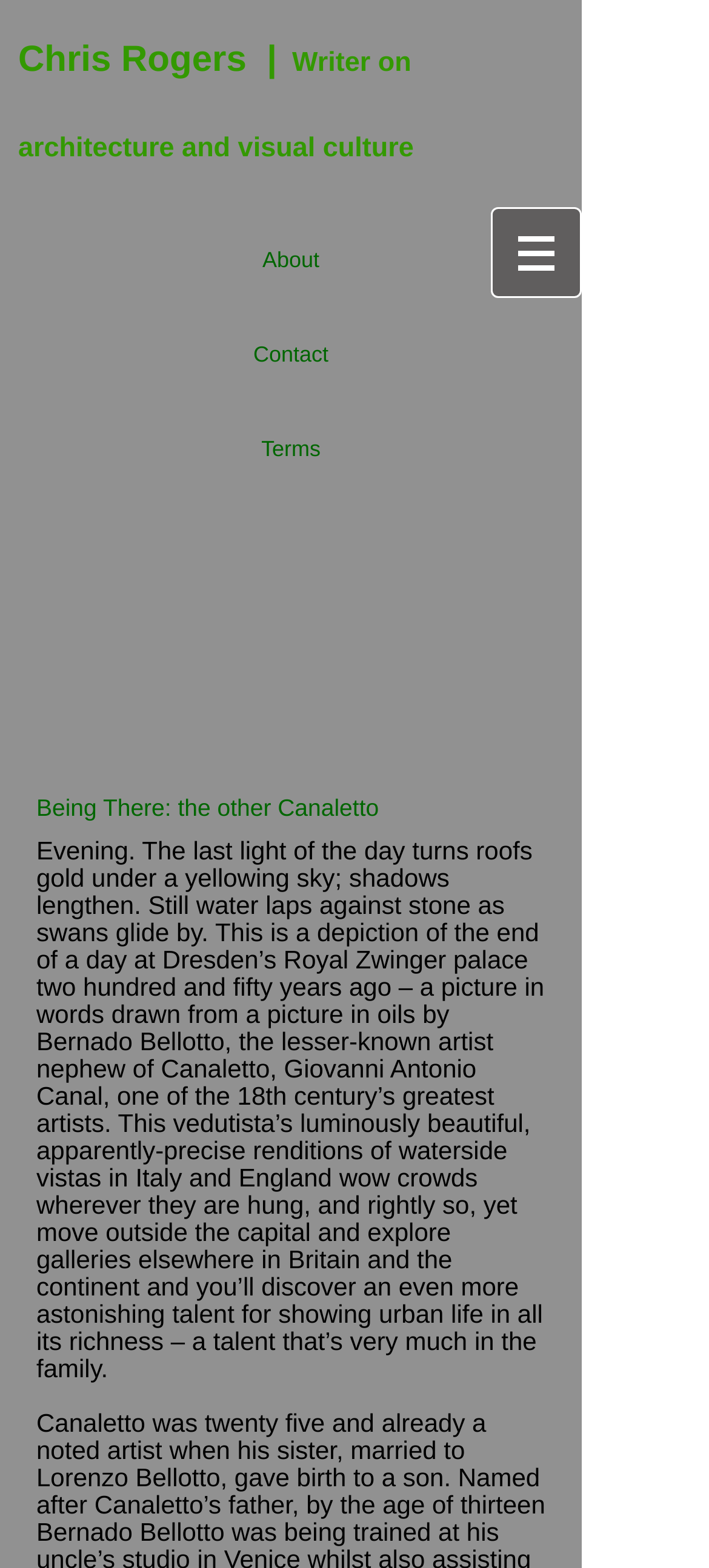What is the name of the palace depicted in the text?
Look at the screenshot and respond with one word or a short phrase.

Royal Zwinger palace